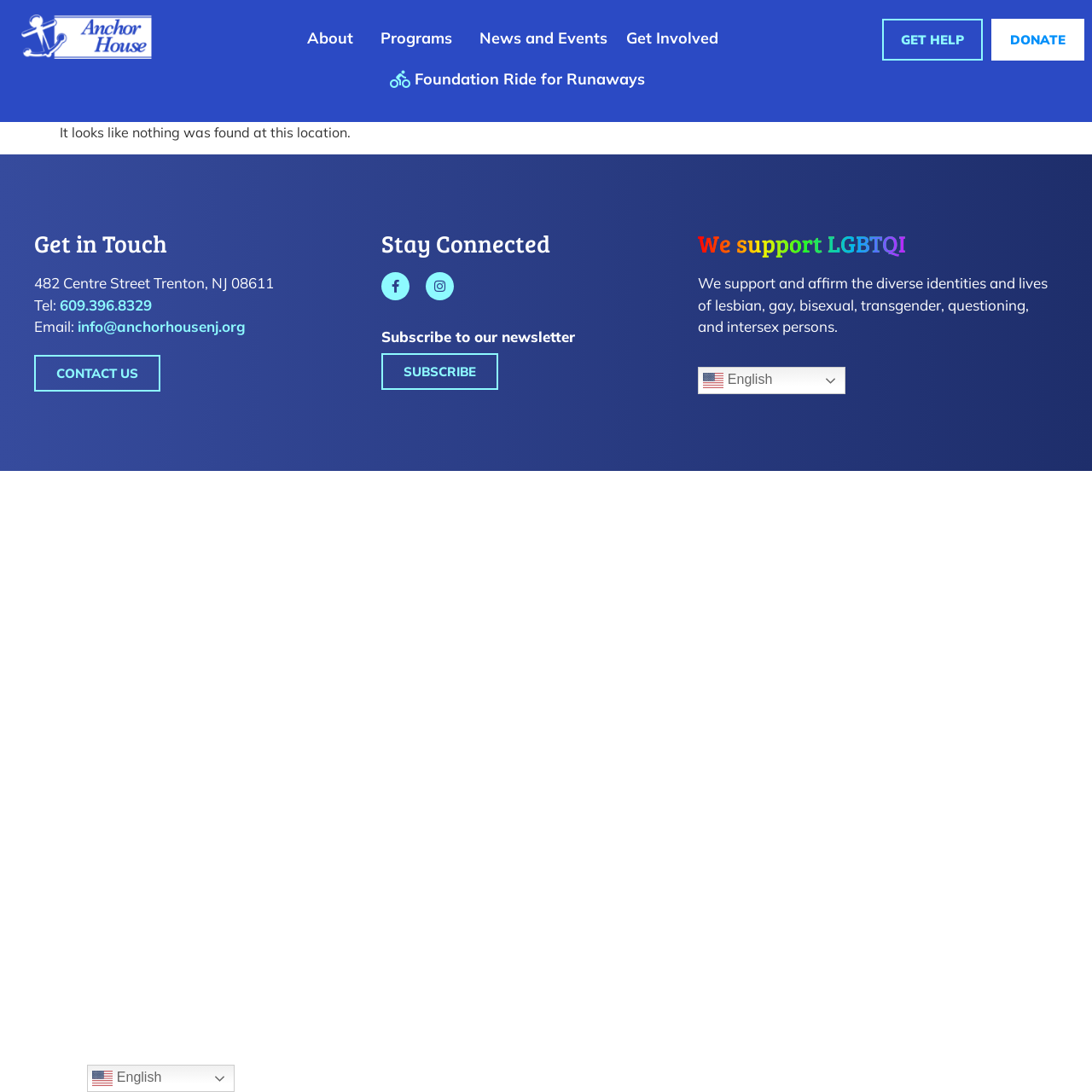How can I contact Anchor House by phone?
Offer a detailed and full explanation in response to the question.

I found the phone number by looking at the 'Get in Touch' section, where it is written as a link element next to the 'Tel:' label.